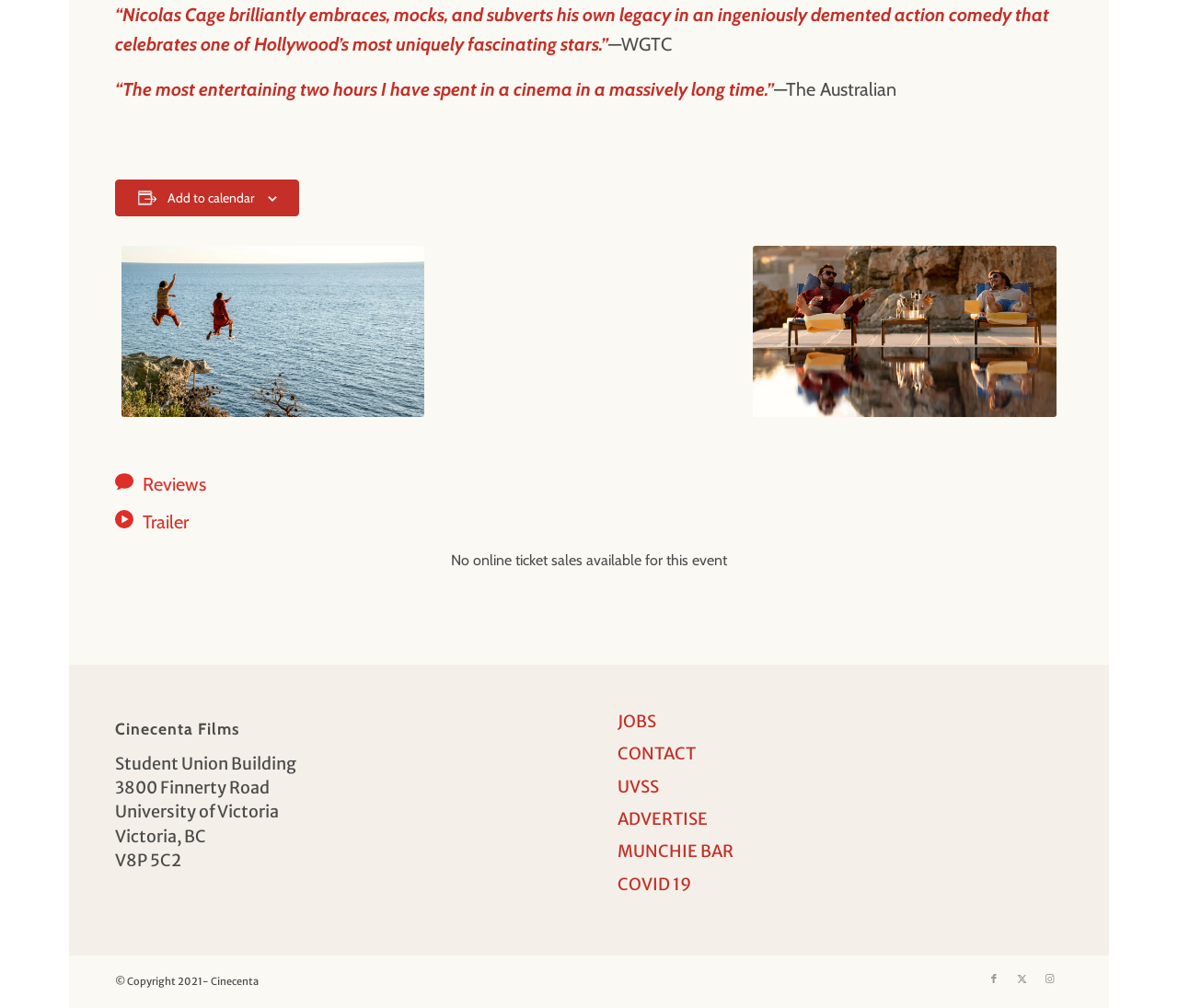Determine the coordinates of the bounding box that should be clicked to complete the instruction: "Check MUNCHIE BAR". The coordinates should be represented by four float numbers between 0 and 1: [left, top, right, bottom].

[0.524, 0.83, 0.902, 0.862]